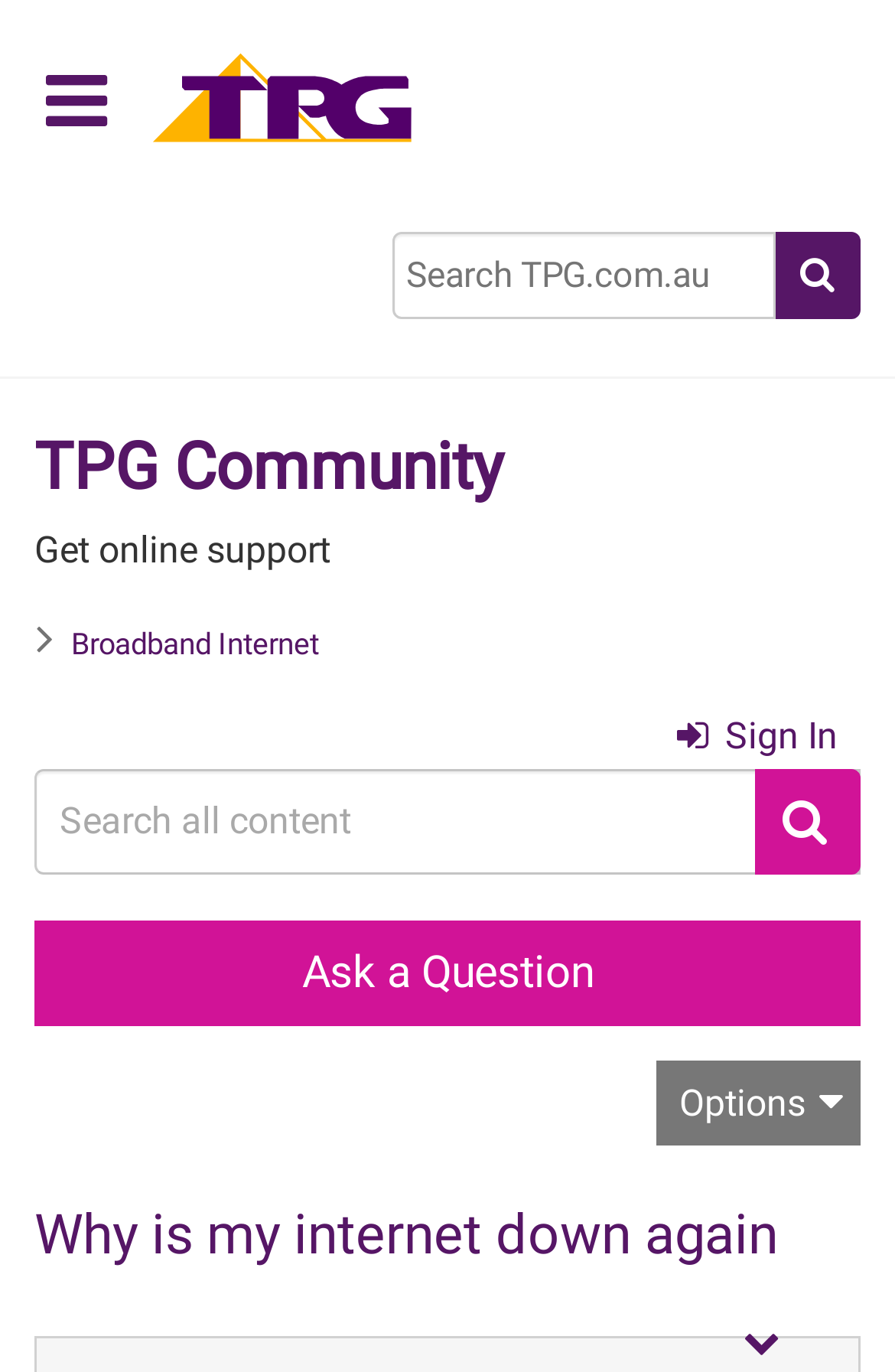Pinpoint the bounding box coordinates for the area that should be clicked to perform the following instruction: "Search for something".

[0.438, 0.169, 0.867, 0.233]